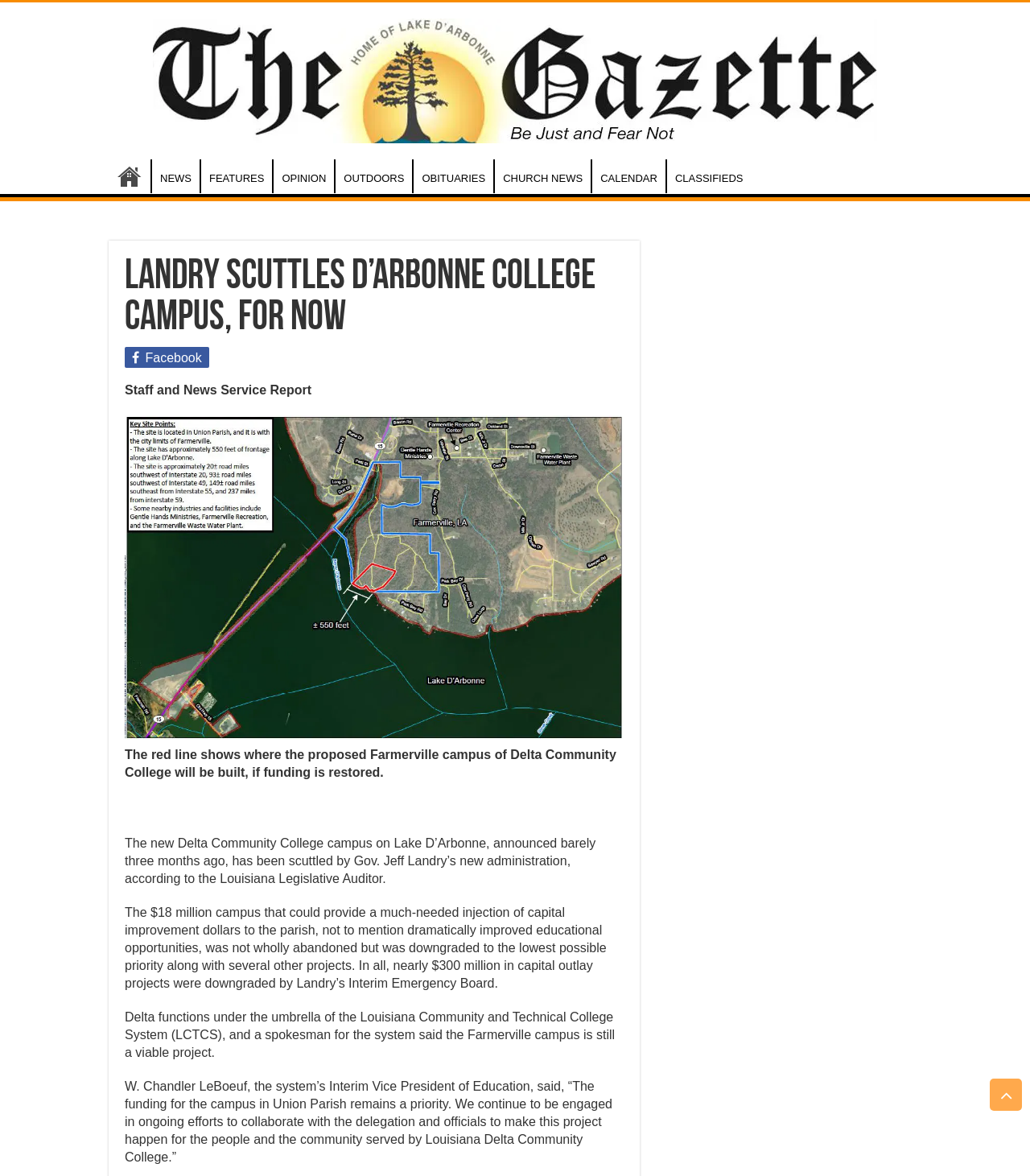What is the estimated cost of the campus project?
Provide a detailed answer to the question using information from the image.

The article mentions that the $18 million campus project could provide a much-needed injection of capital improvement dollars to the parish.